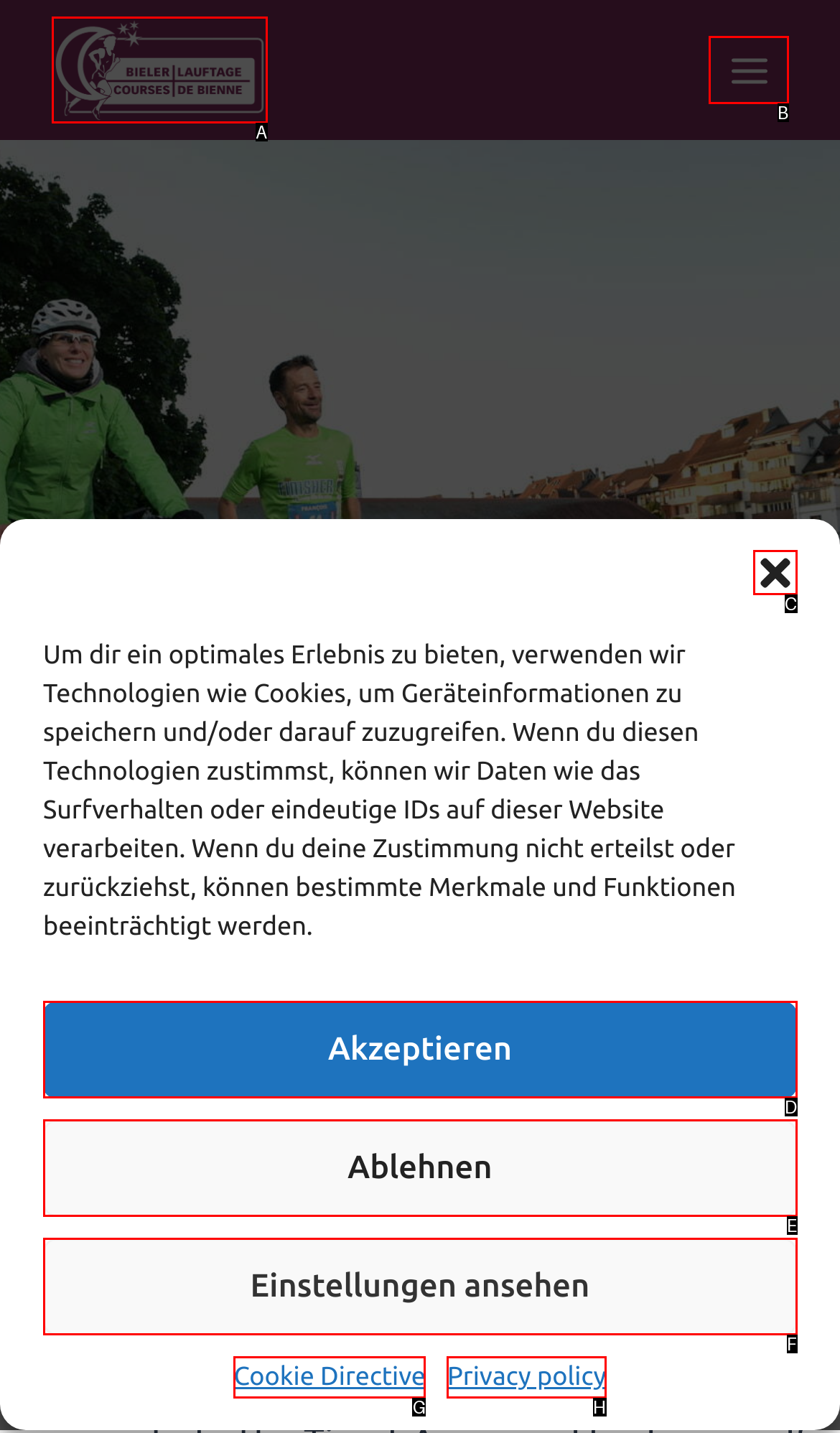Identify the letter of the option to click in order to Close the dialog. Answer with the letter directly.

C